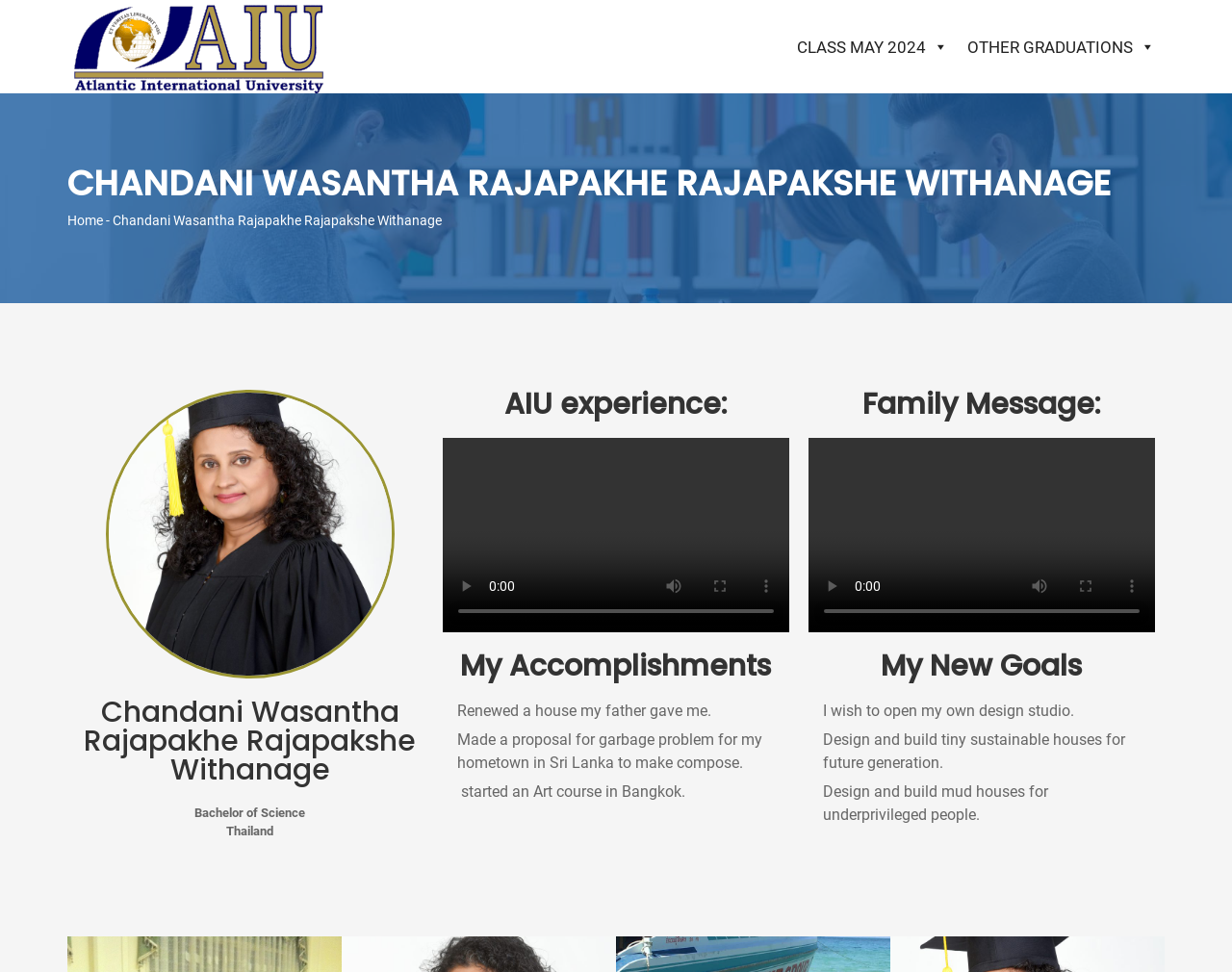Find the bounding box coordinates for the UI element that matches this description: "Class May 2024".

[0.639, 0.028, 0.777, 0.068]